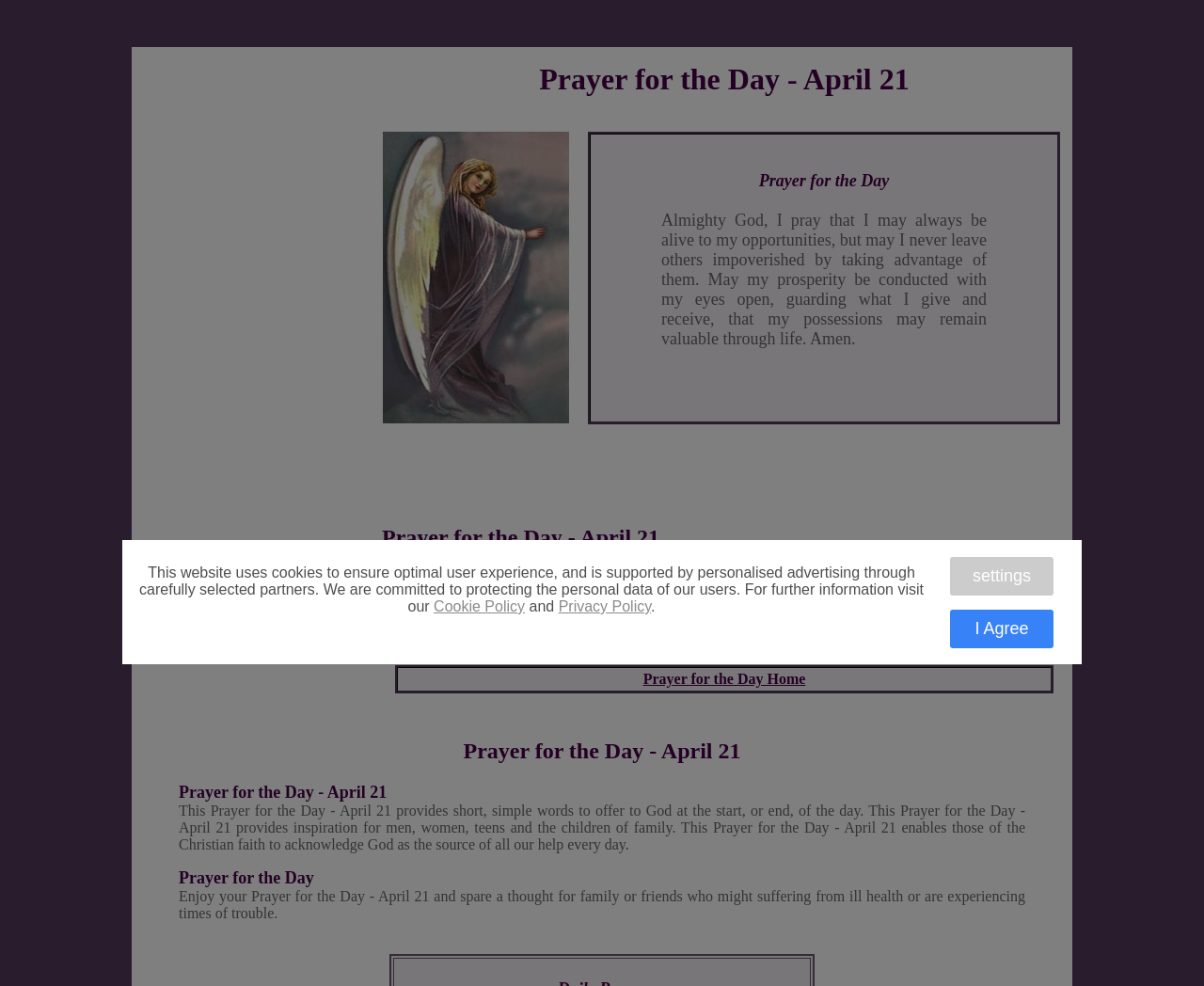Identify and provide the bounding box for the element described by: "Prayer for the Day Home".

[0.534, 0.68, 0.669, 0.697]